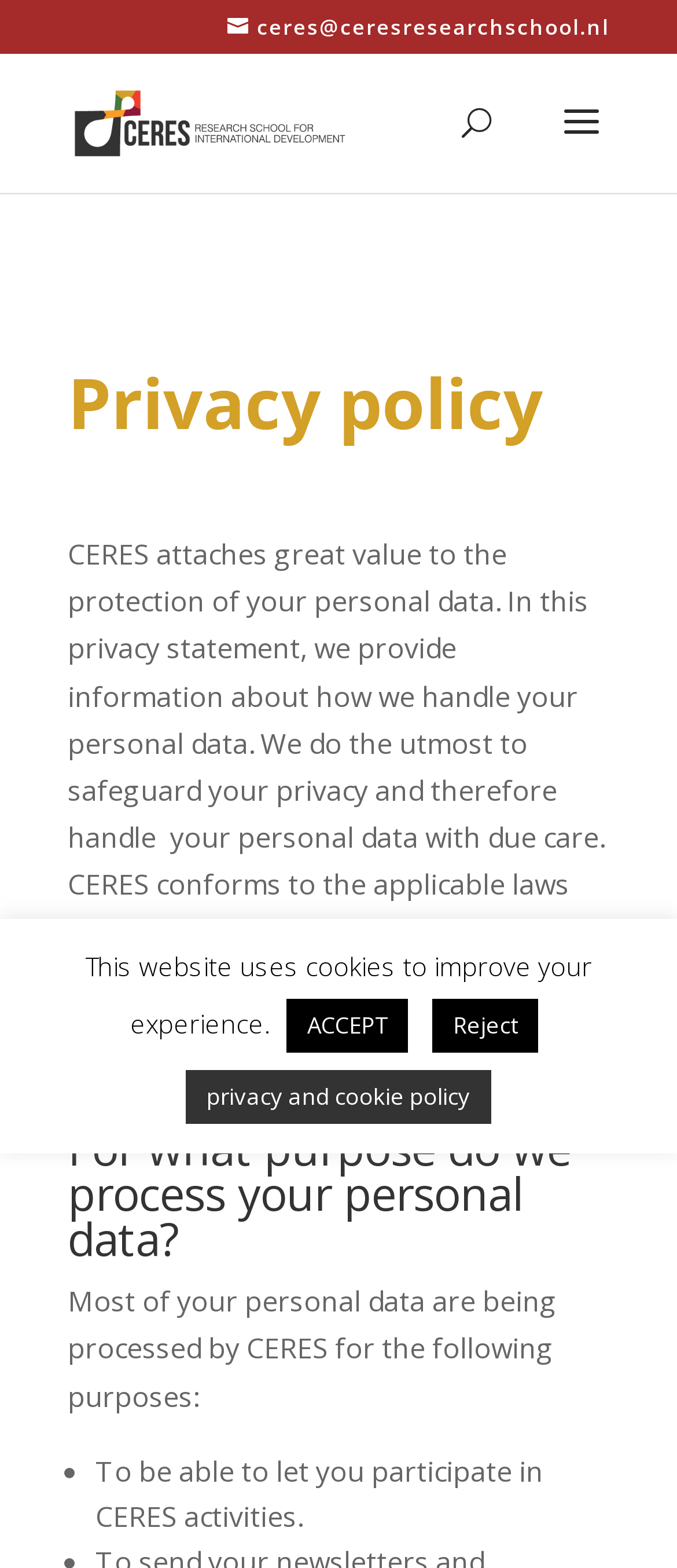What is the general topic of the webpage?
Using the information presented in the image, please offer a detailed response to the question.

I found the answer by looking at the heading element that says 'Privacy policy' which is a prominent element on the webpage, indicating that the general topic of the webpage is the privacy policy.